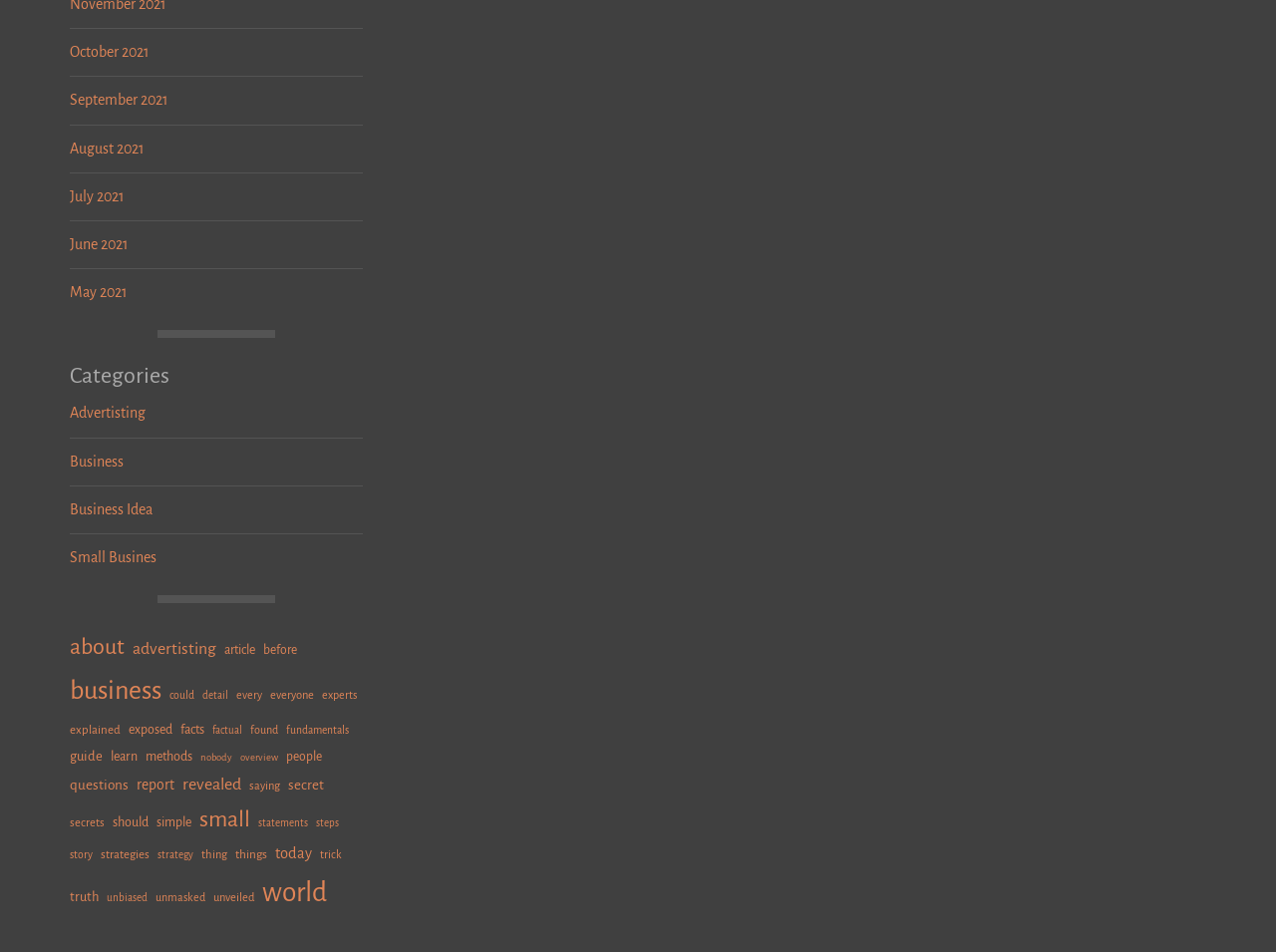Please identify the bounding box coordinates of the area that needs to be clicked to follow this instruction: "View categories".

[0.055, 0.38, 0.284, 0.41]